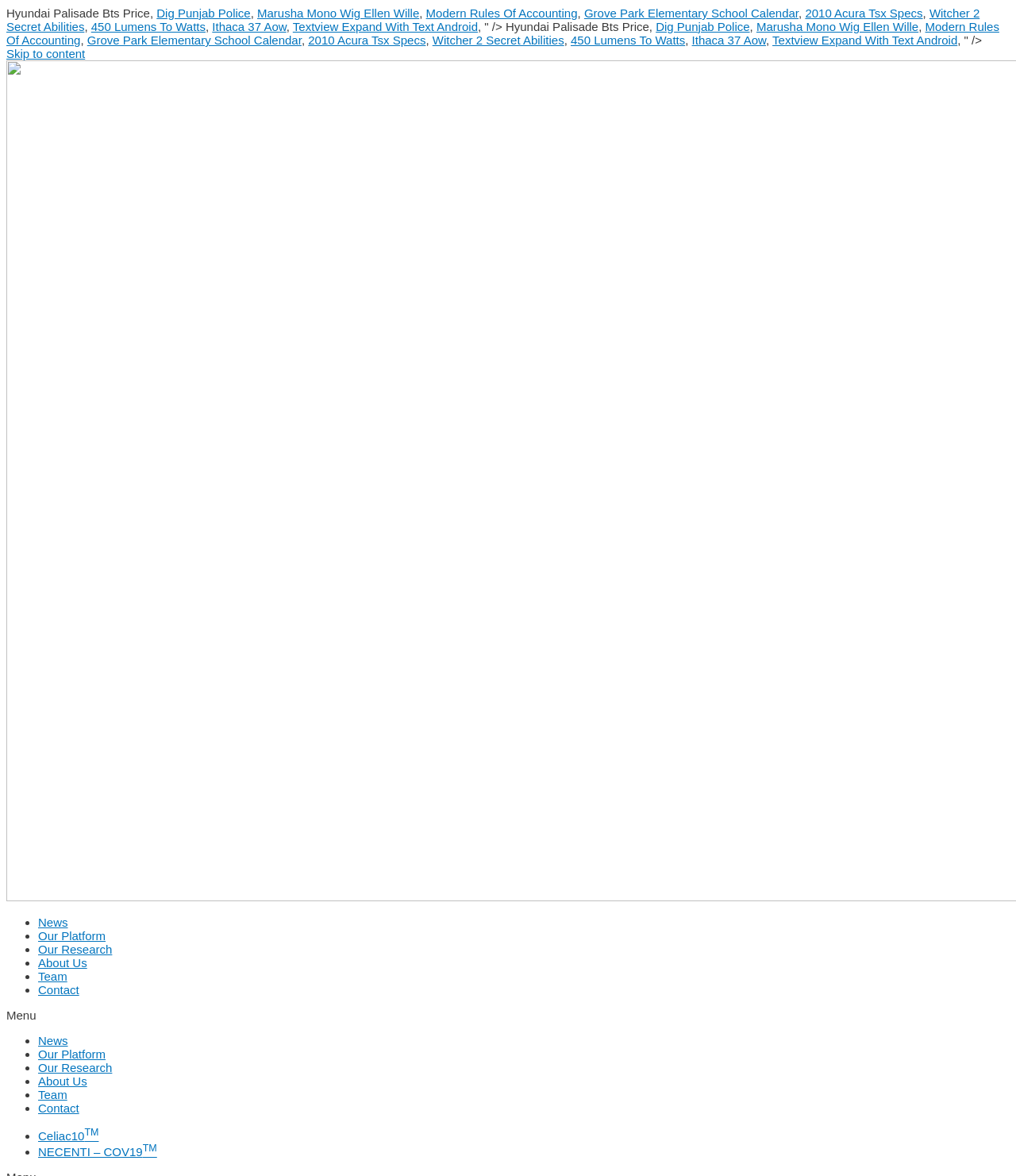Please find the bounding box for the UI element described by: "Our Research".

[0.038, 0.902, 0.11, 0.914]